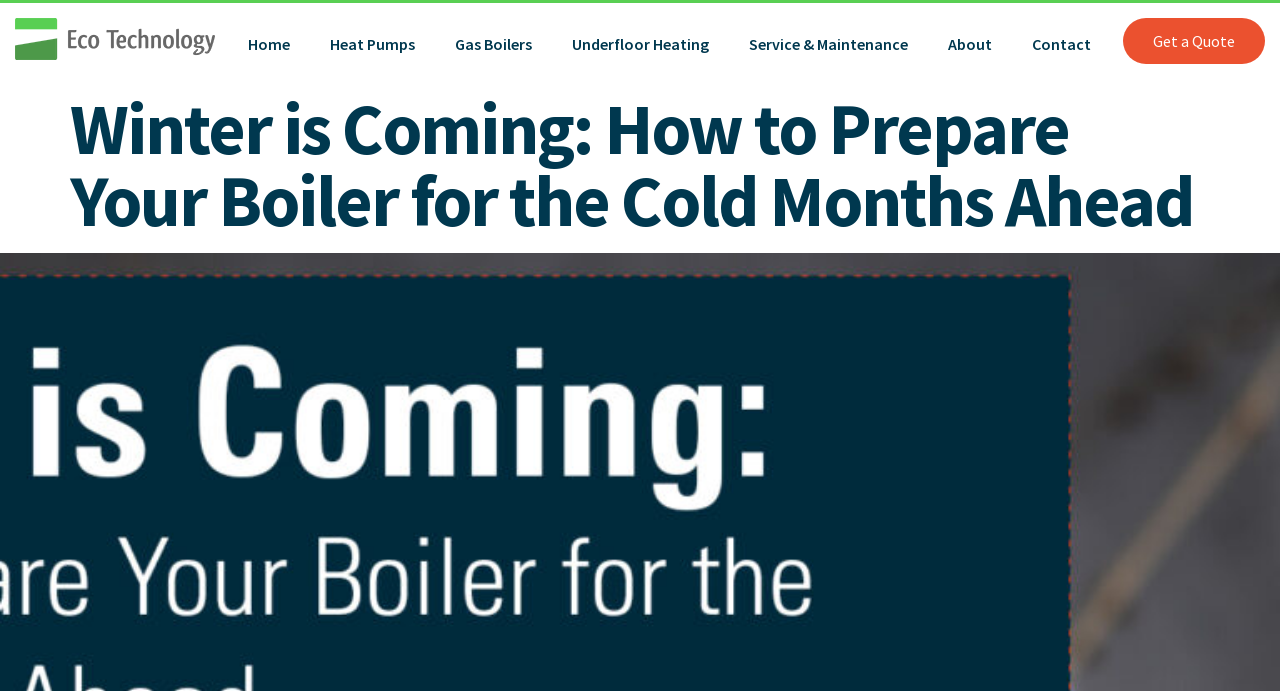Give the bounding box coordinates for the element described as: "Get a Quote".

[0.877, 0.026, 0.988, 0.093]